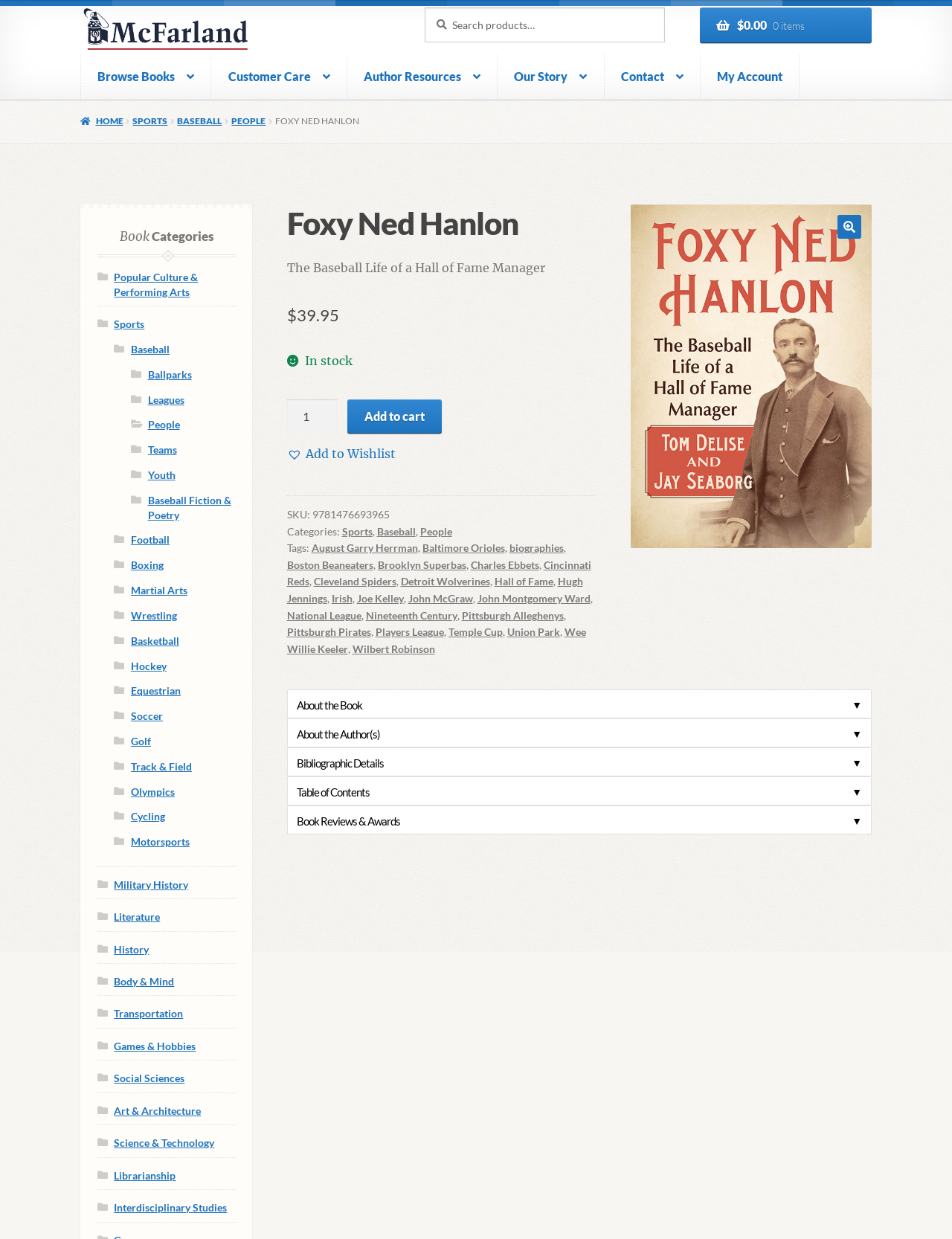What is the author of Foxy Ned Hanlon book?
Using the image, provide a detailed and thorough answer to the question.

The authors of the book can be inferred from the title of the webpage, which mentions 'Tom Delise and Jay Seaborg' as the authors of 'Foxy Ned Hanlon The Baseball Life of a Hall of Fame Manager'.